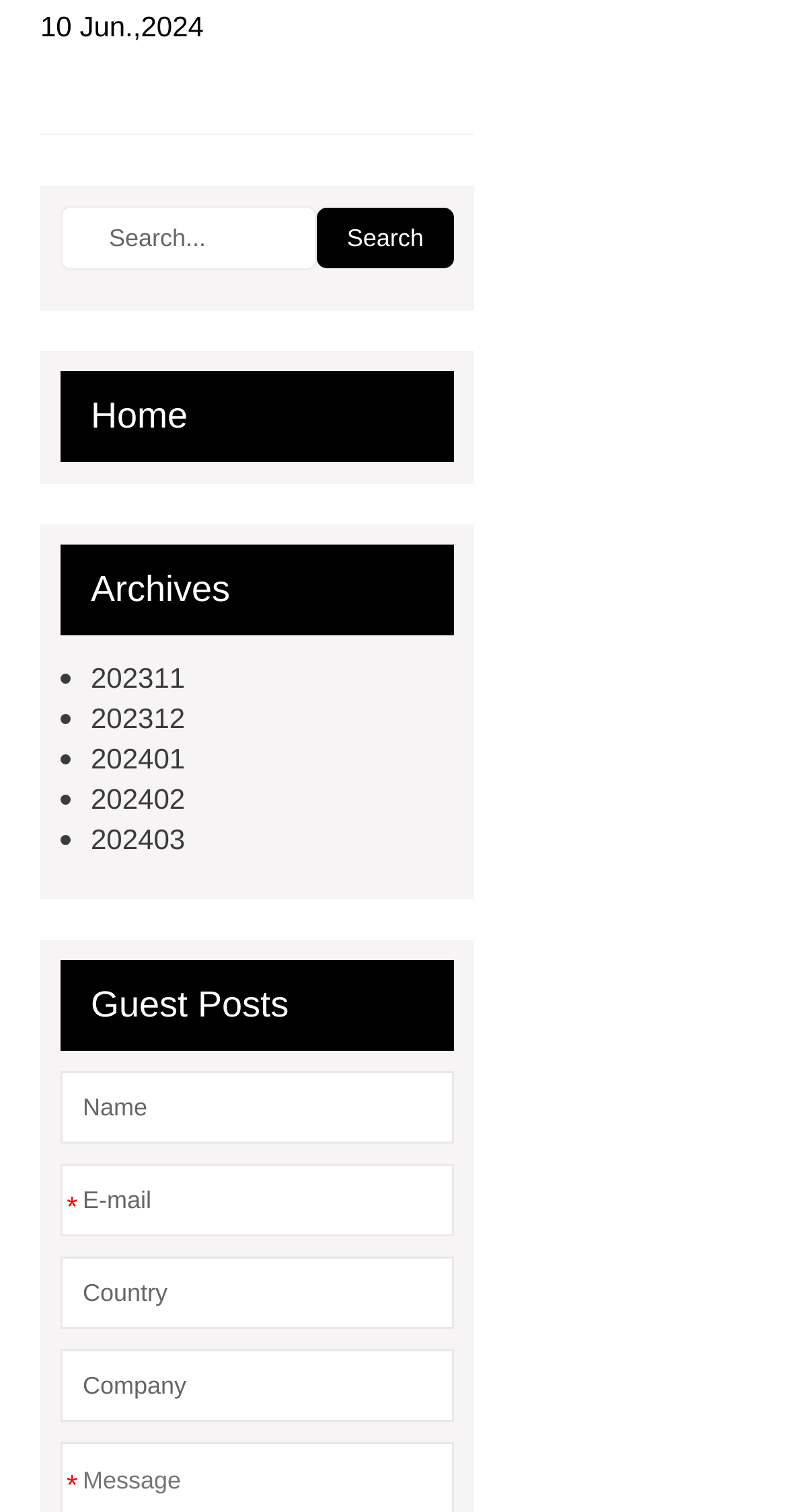Identify the bounding box coordinates for the UI element described as follows: "parent_node: * name="email" placeholder="E-mail"". Ensure the coordinates are four float numbers between 0 and 1, formatted as [left, top, right, bottom].

[0.077, 0.77, 0.577, 0.818]